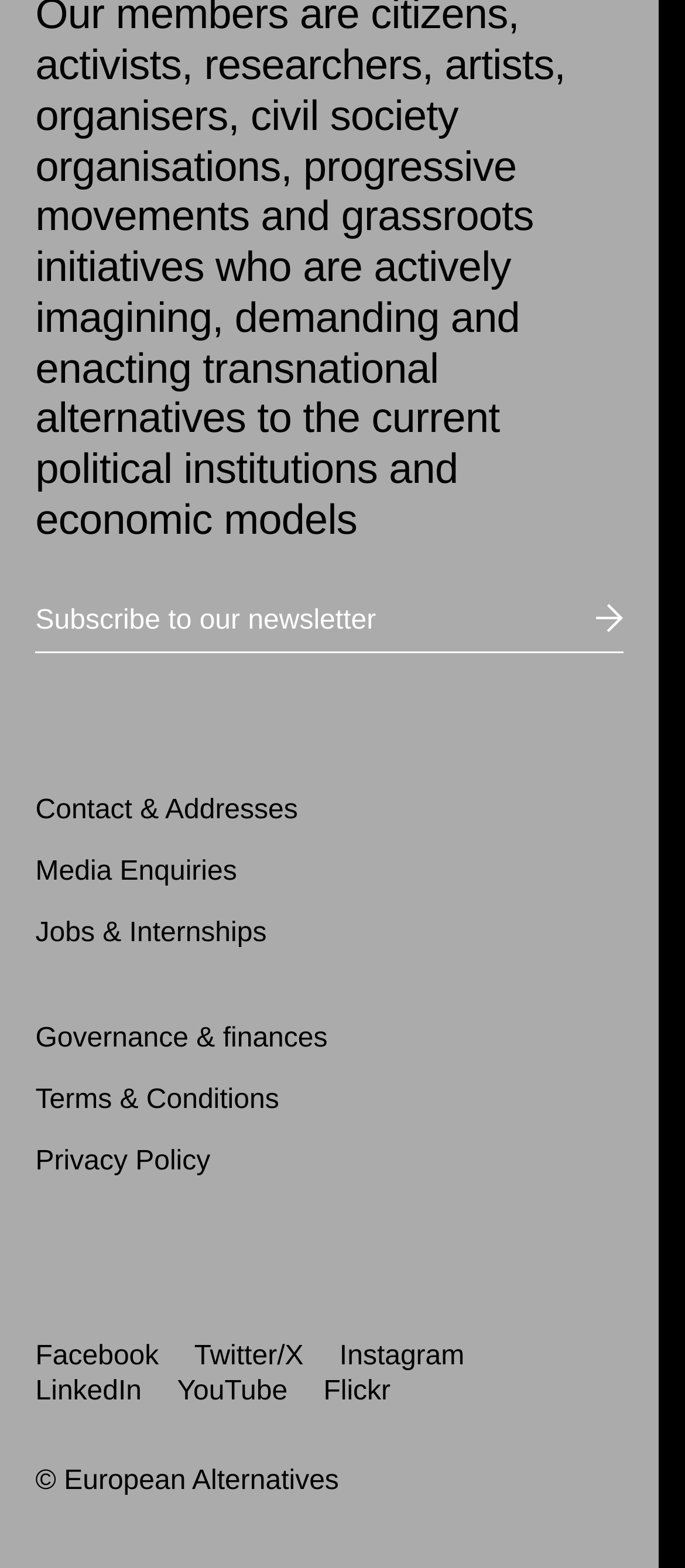Identify the bounding box for the UI element that is described as follows: "Flickr".

[0.472, 0.877, 0.57, 0.896]